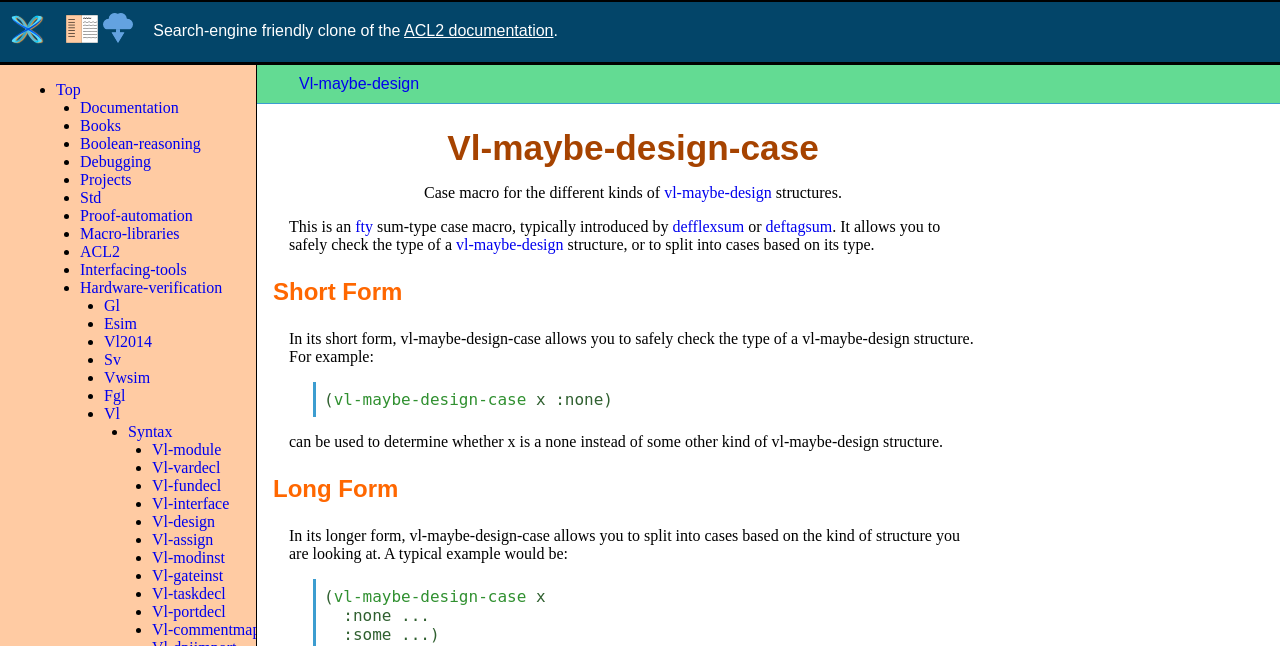Determine the coordinates of the bounding box for the clickable area needed to execute this instruction: "Explore the 'Vl-module' documentation".

[0.119, 0.683, 0.173, 0.709]